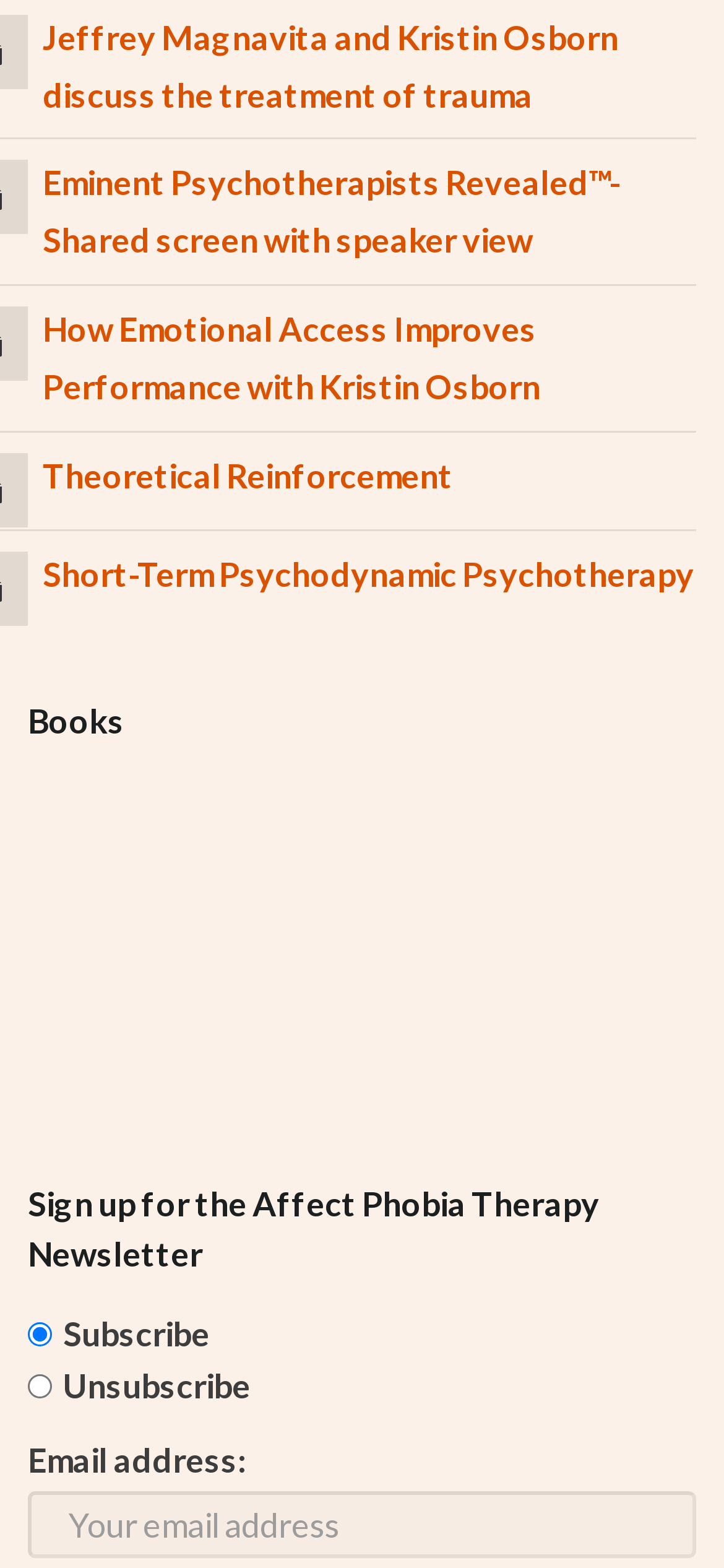Using the webpage screenshot and the element description Short-Term Psychodynamic Psychotherapy, determine the bounding box coordinates. Specify the coordinates in the format (top-left x, top-left y, bottom-right x, bottom-right y) with values ranging from 0 to 1.

[0.059, 0.353, 0.959, 0.379]